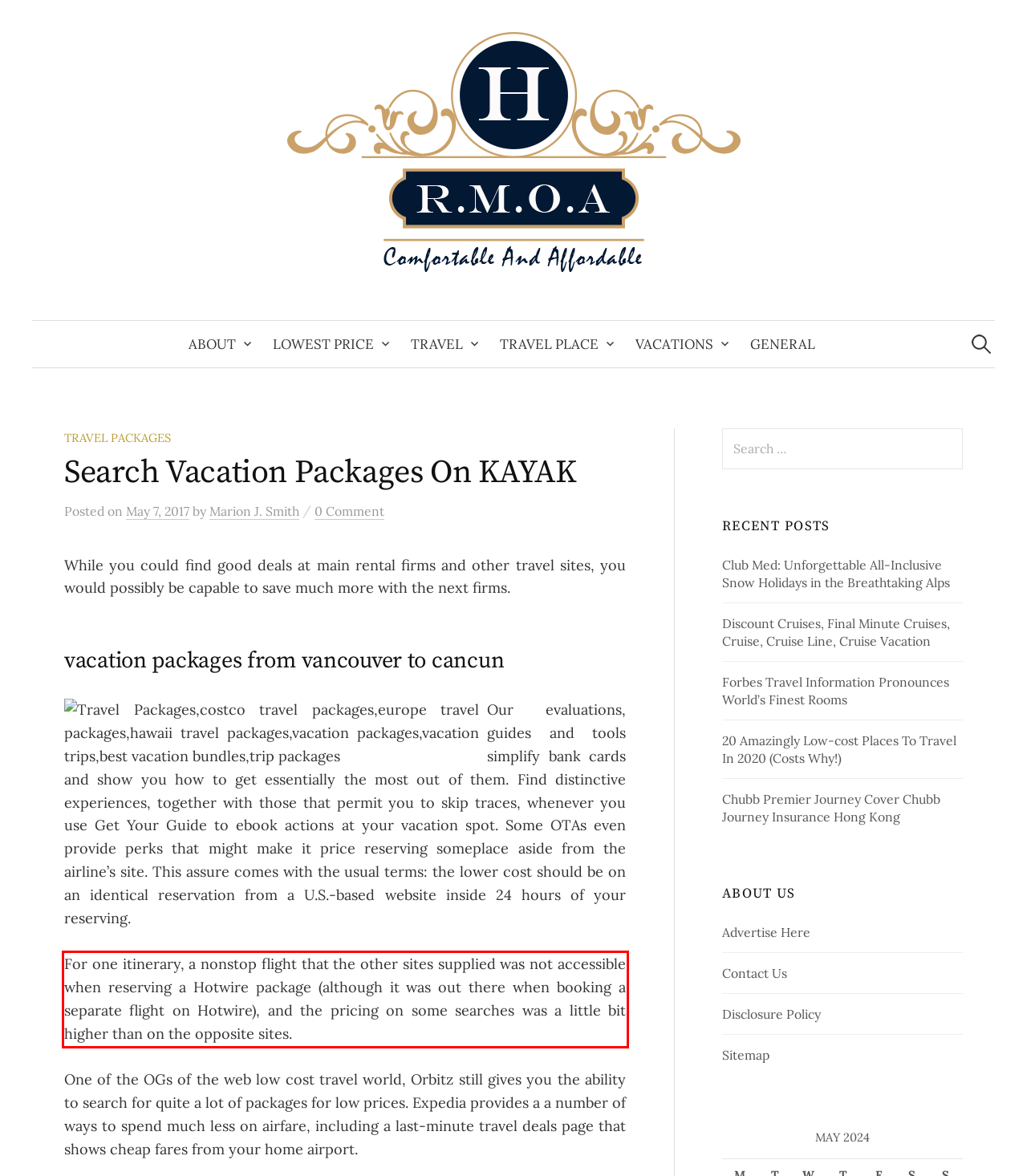With the given screenshot of a webpage, locate the red rectangle bounding box and extract the text content using OCR.

For one itinerary, a nonstop flight that the other sites supplied was not accessible when reserving a Hotwire package (although it was out there when booking a separate flight on Hotwire), and the pricing on some searches was a little bit higher than on the opposite sites.